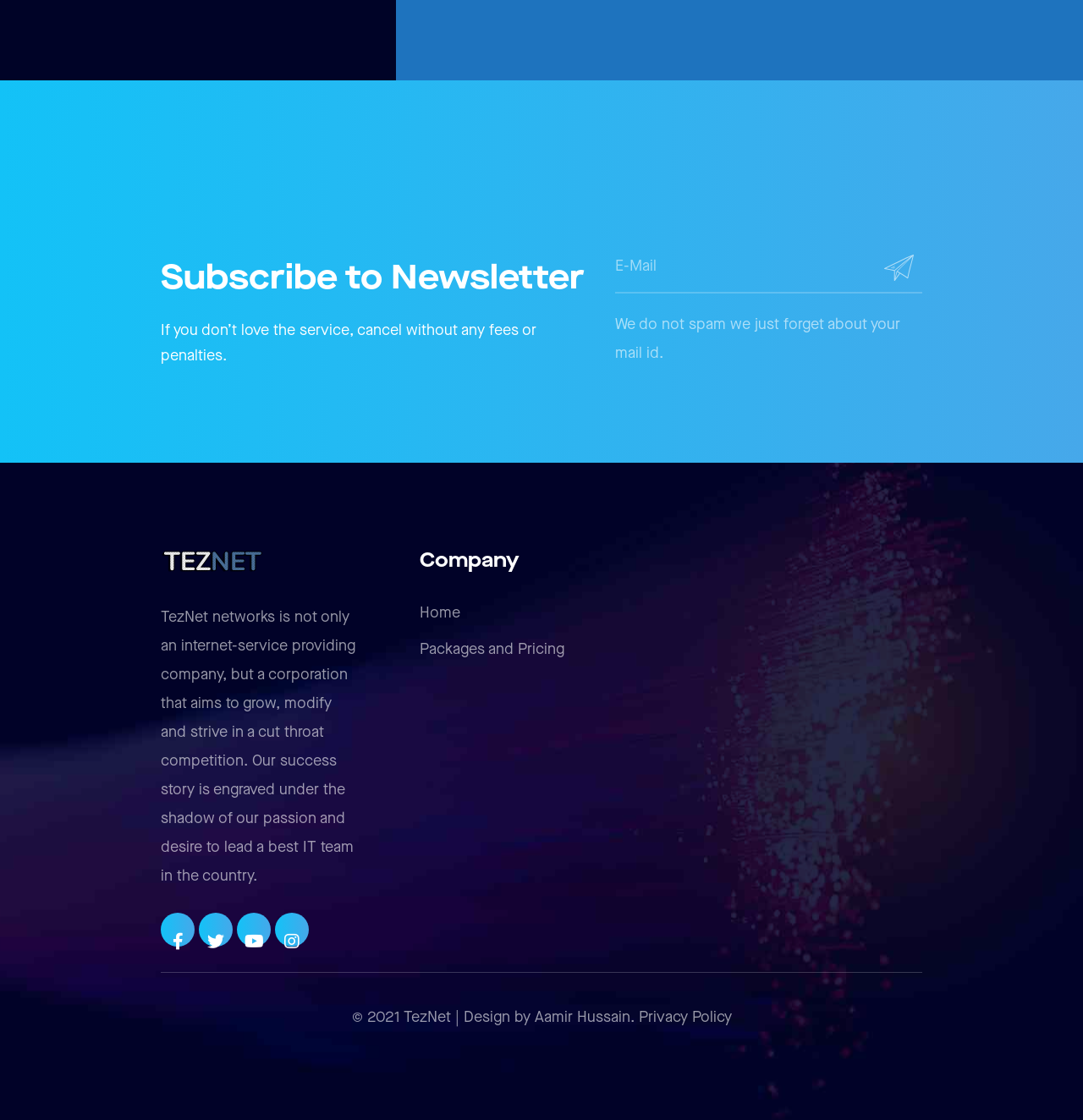Specify the bounding box coordinates of the region I need to click to perform the following instruction: "Subscribe to Newsletter". The coordinates must be four float numbers in the range of 0 to 1, i.e., [left, top, right, bottom].

[0.148, 0.23, 0.552, 0.267]